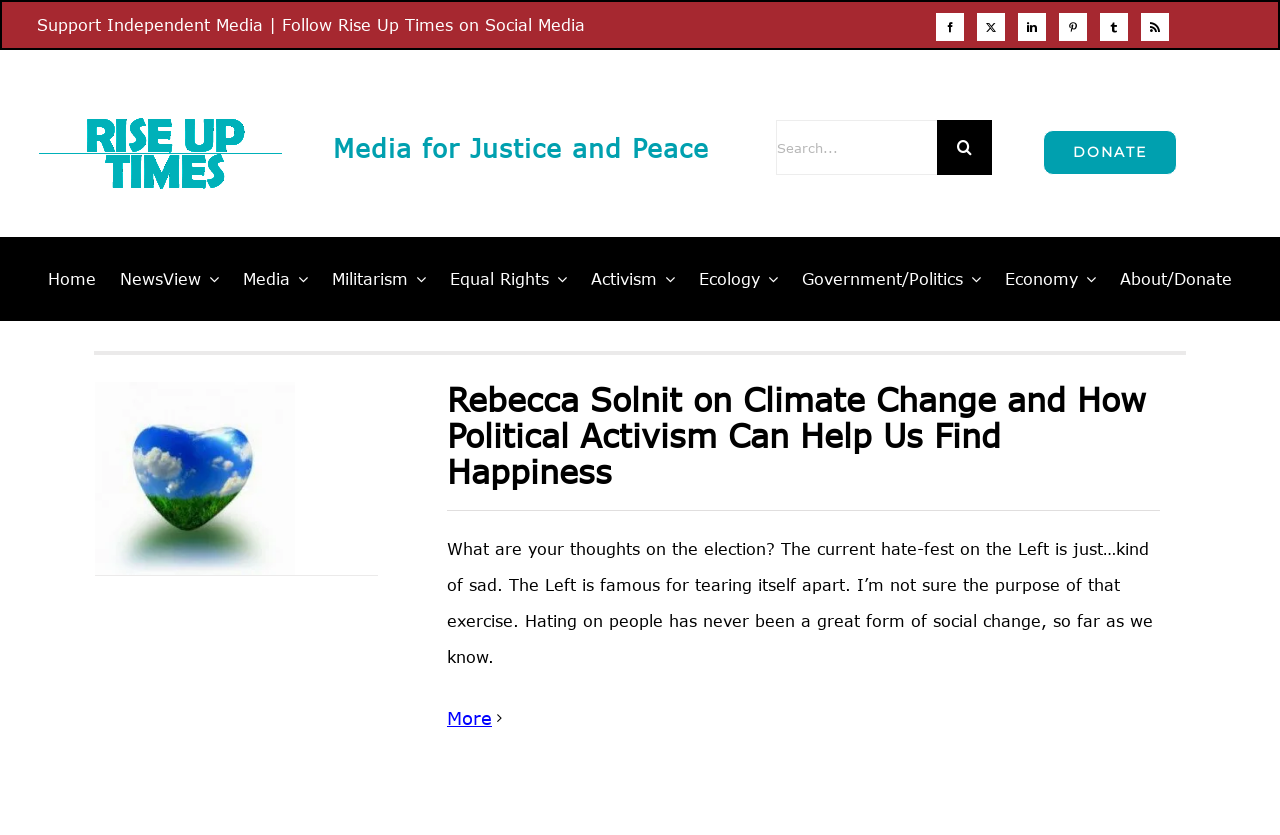Answer briefly with one word or phrase:
What is the topic of the article?

Climate Change